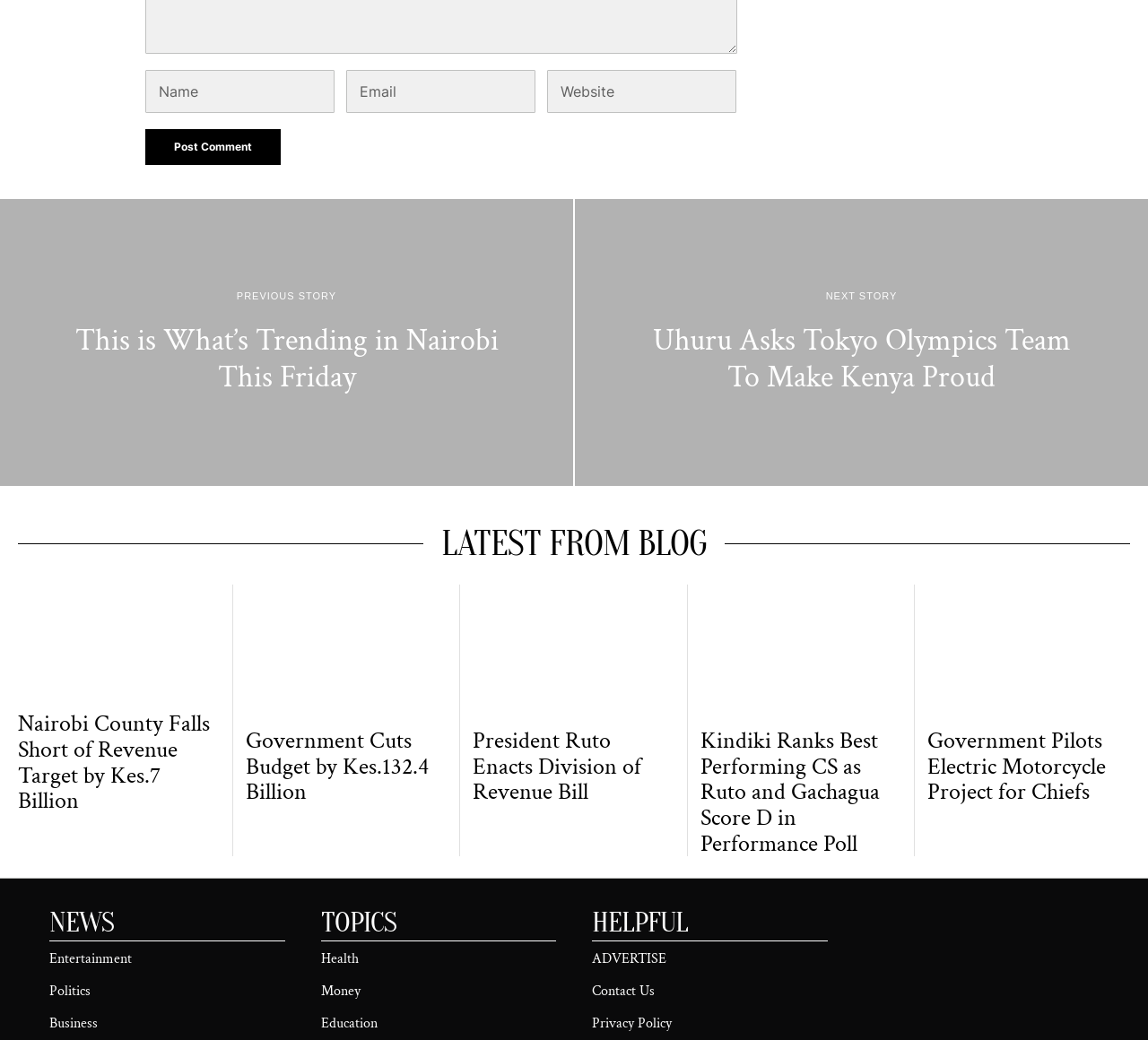What is the purpose of the text boxes at the top?
Provide a one-word or short-phrase answer based on the image.

To input name, email, and website